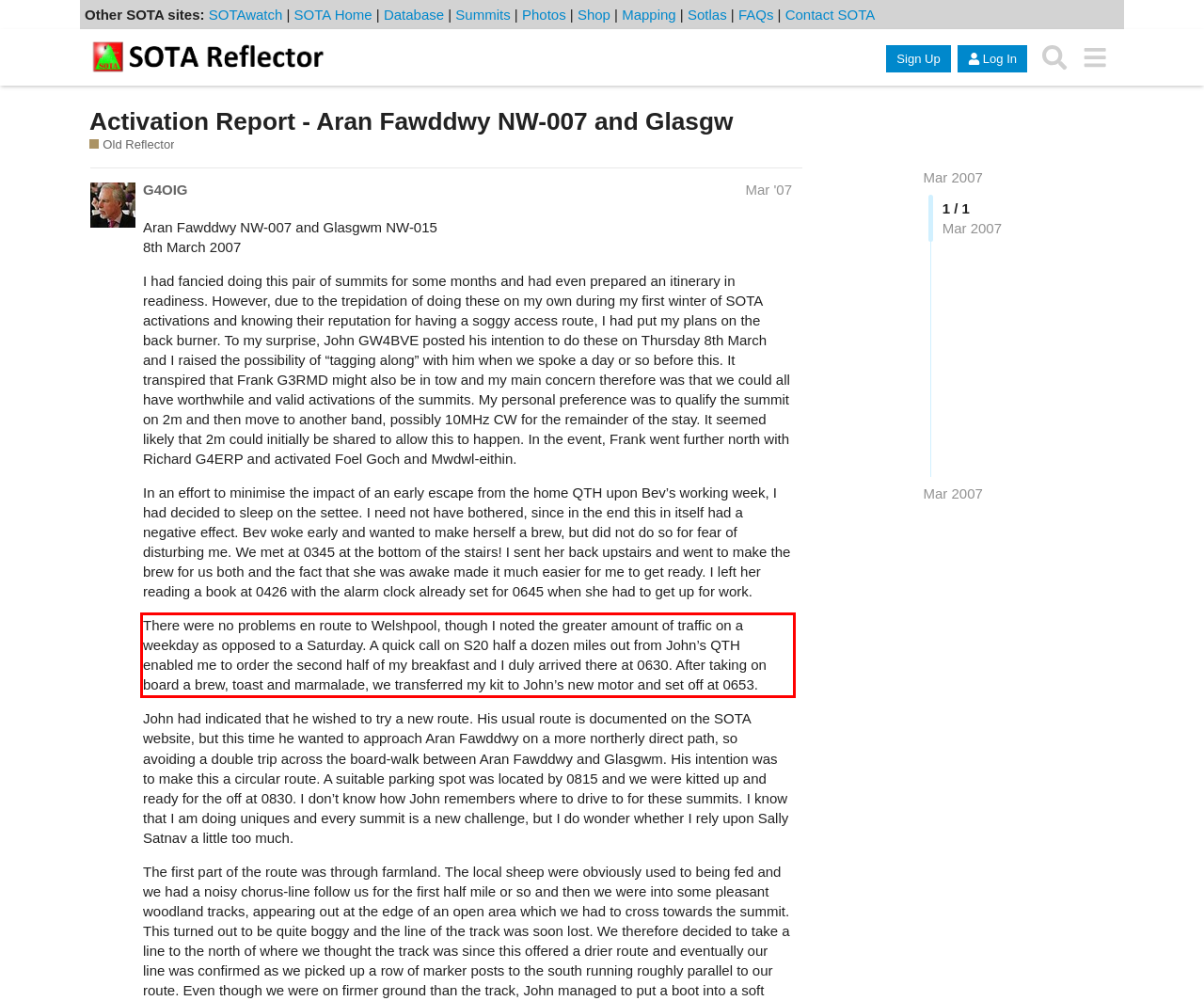Locate the red bounding box in the provided webpage screenshot and use OCR to determine the text content inside it.

There were no problems en route to Welshpool, though I noted the greater amount of traffic on a weekday as opposed to a Saturday. A quick call on S20 half a dozen miles out from John’s QTH enabled me to order the second half of my breakfast and I duly arrived there at 0630. After taking on board a brew, toast and marmalade, we transferred my kit to John’s new motor and set off at 0653.